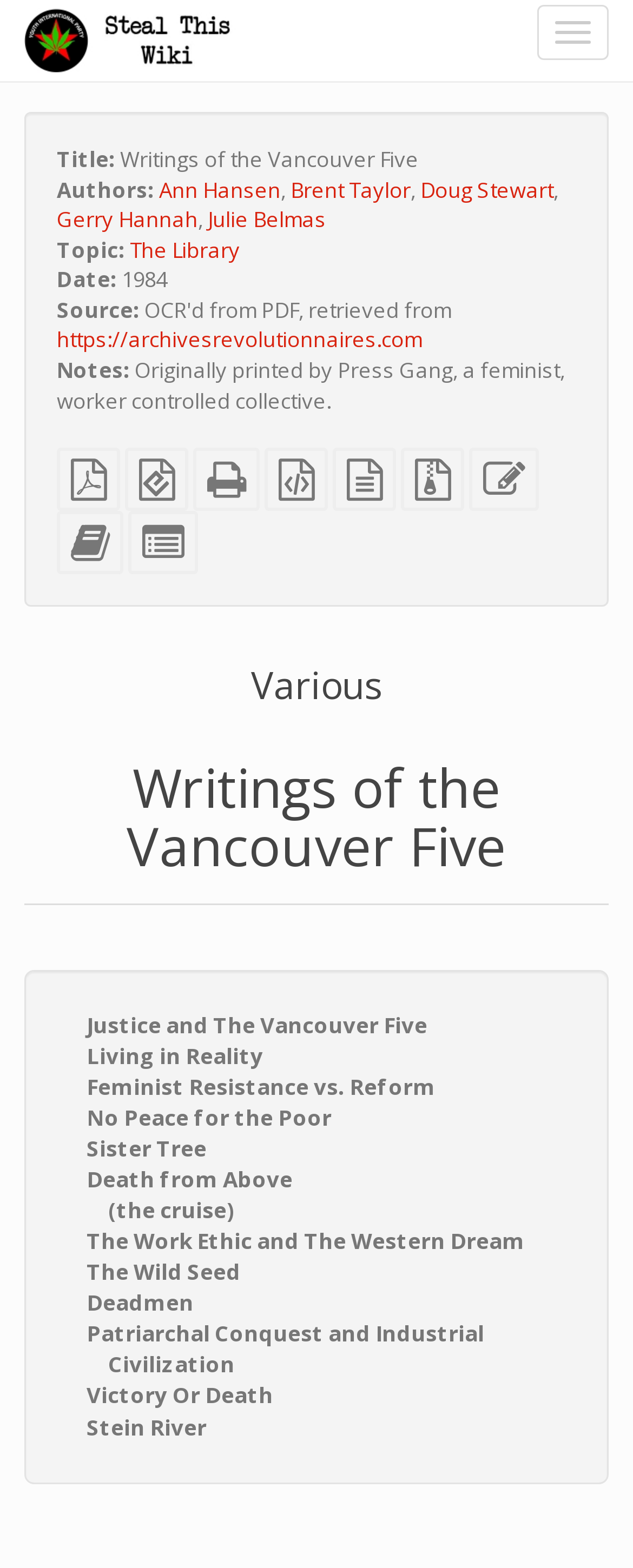Look at the image and answer the question in detail:
How many authors are listed?

I counted the number of links under the 'Authors:' label, which are Ann Hansen, Brent Taylor, Doug Stewart, Gerry Hannah, and Julie Belmas.